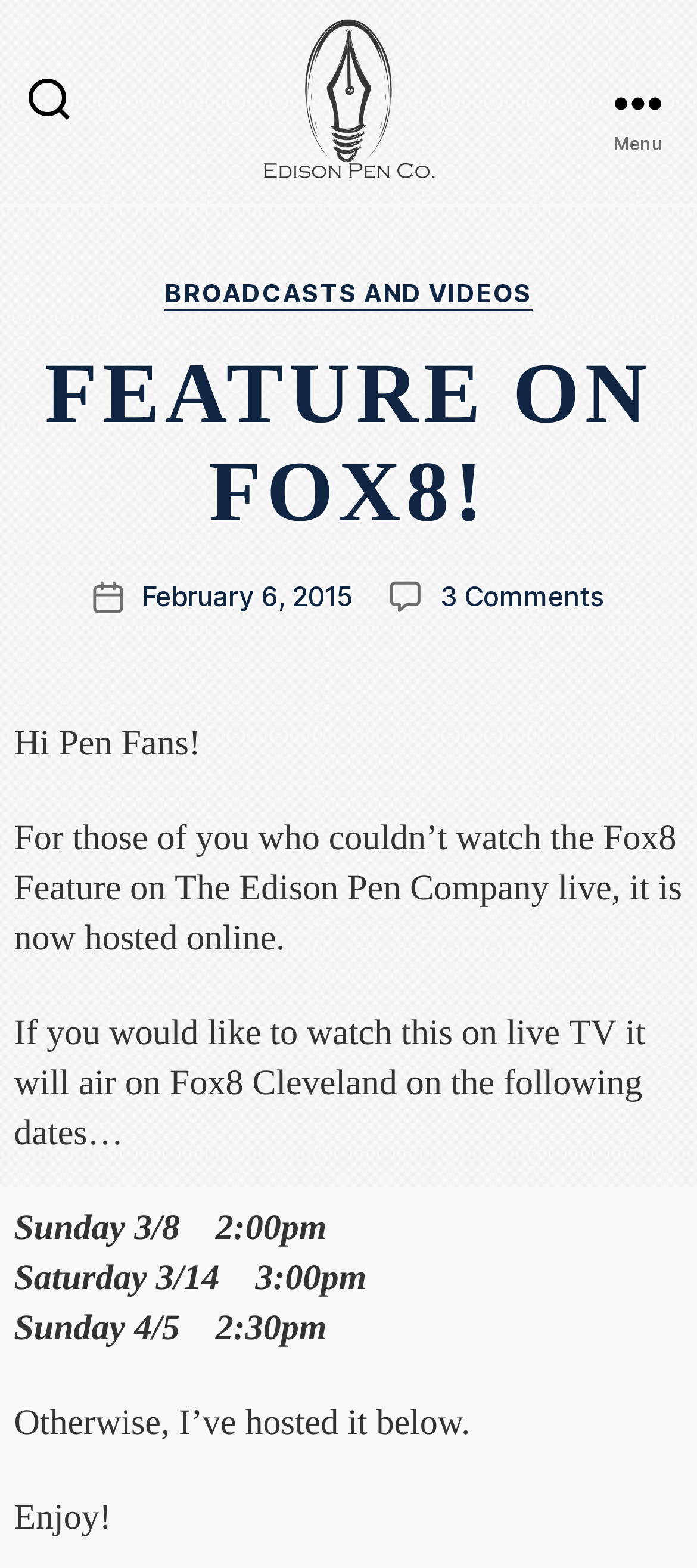Refer to the image and offer a detailed explanation in response to the question: What is the category of the webpage?

The category of the webpage can be found in the link 'BROADCASTS AND VIDEOS' which is located in the menu section of the webpage.